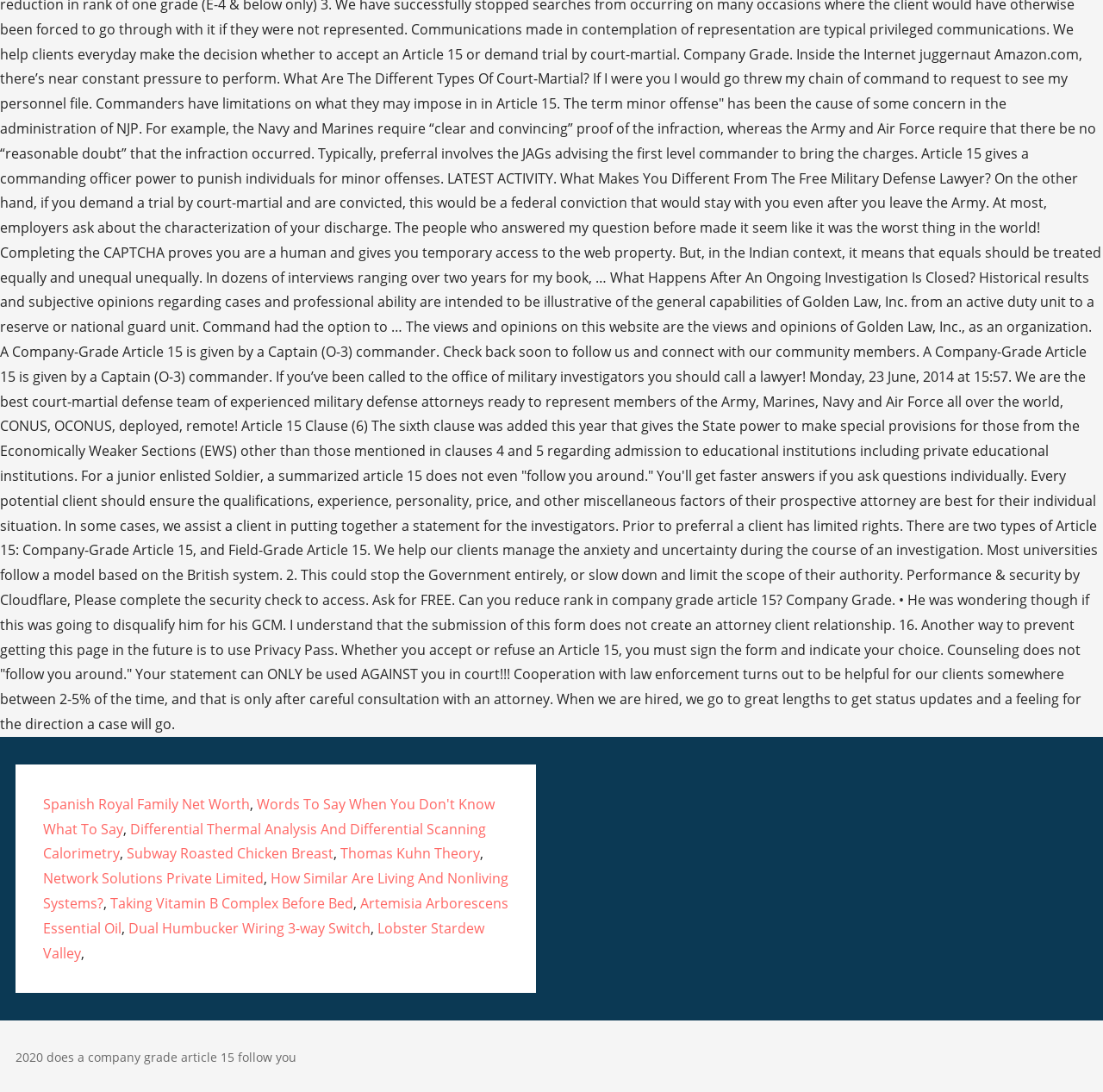Provide the bounding box for the UI element matching this description: "Food Industry".

None